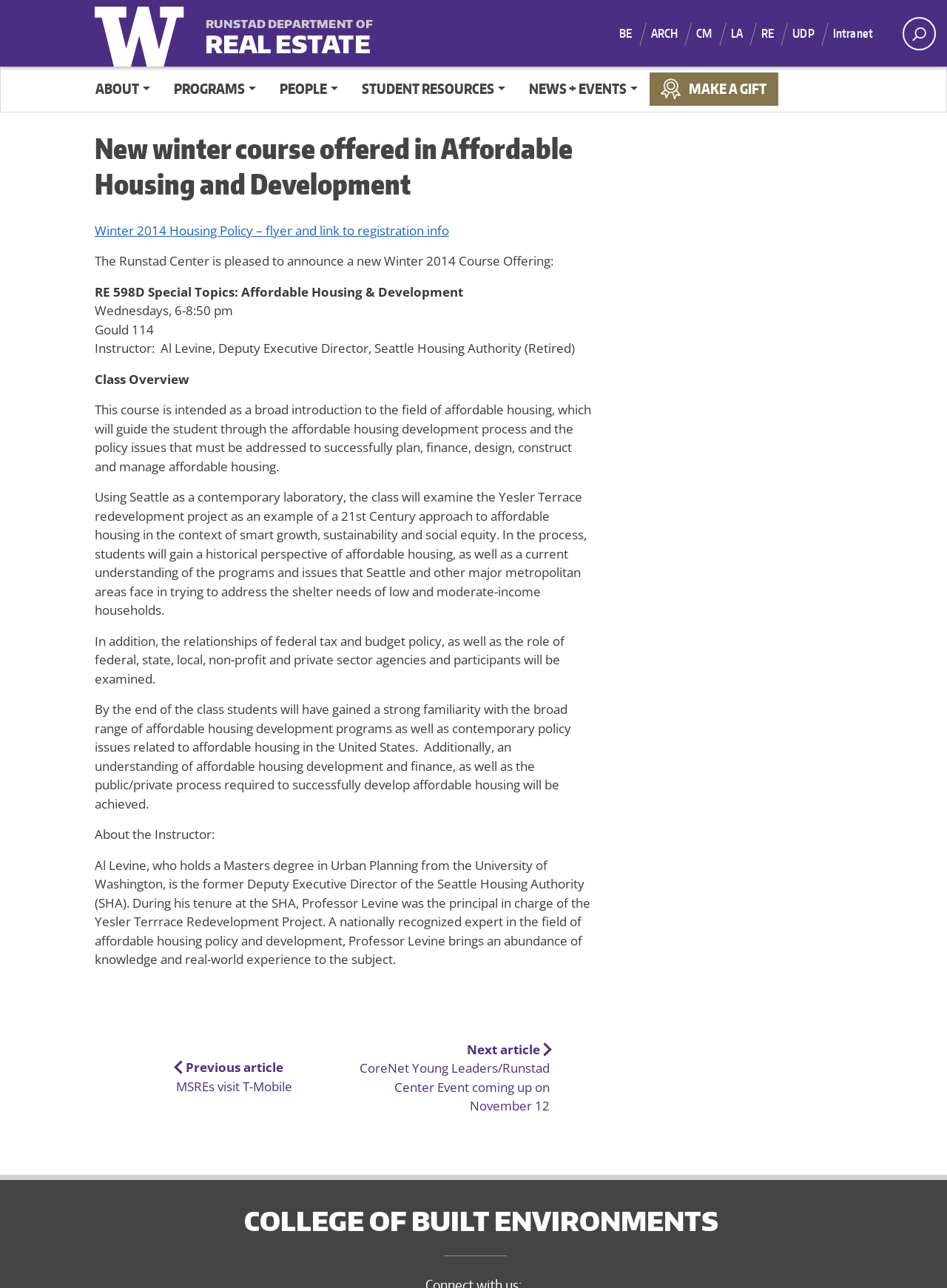Determine the bounding box coordinates for the clickable element required to fulfill the instruction: "Read the previous article MSREs visit T-Mobile". Provide the coordinates as four float numbers between 0 and 1, i.e., [left, top, right, bottom].

[0.1, 0.807, 0.363, 0.865]